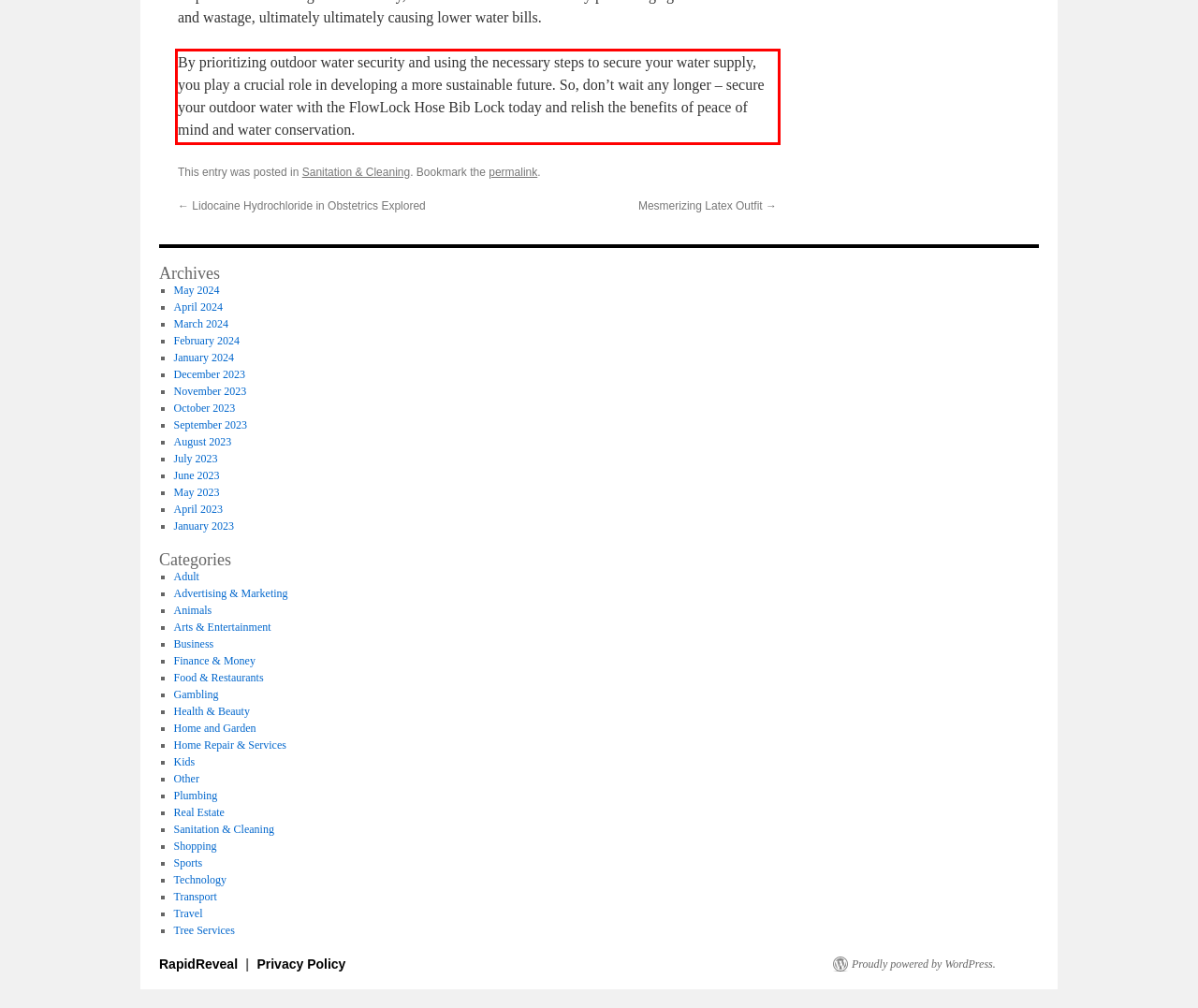The screenshot you have been given contains a UI element surrounded by a red rectangle. Use OCR to read and extract the text inside this red rectangle.

By prioritizing outdoor water security and using the necessary steps to secure your water supply, you play a crucial role in developing a more sustainable future. So, don’t wait any longer – secure your outdoor water with the FlowLock Hose Bib Lock today and relish the benefits of peace of mind and water conservation.